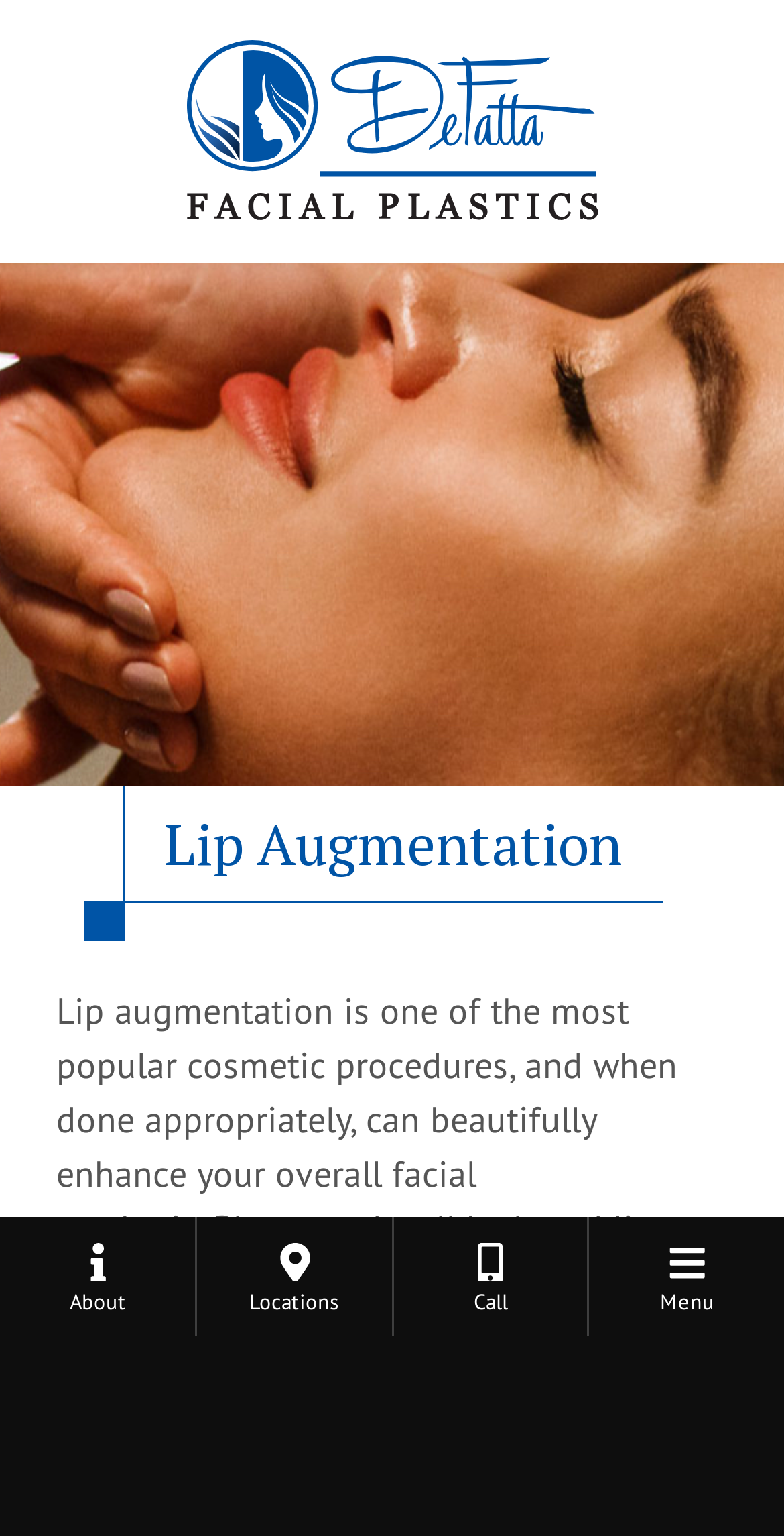Use a single word or phrase to answer the question: 
What is the state of the 'DeFatta Health' menu?

Not expanded